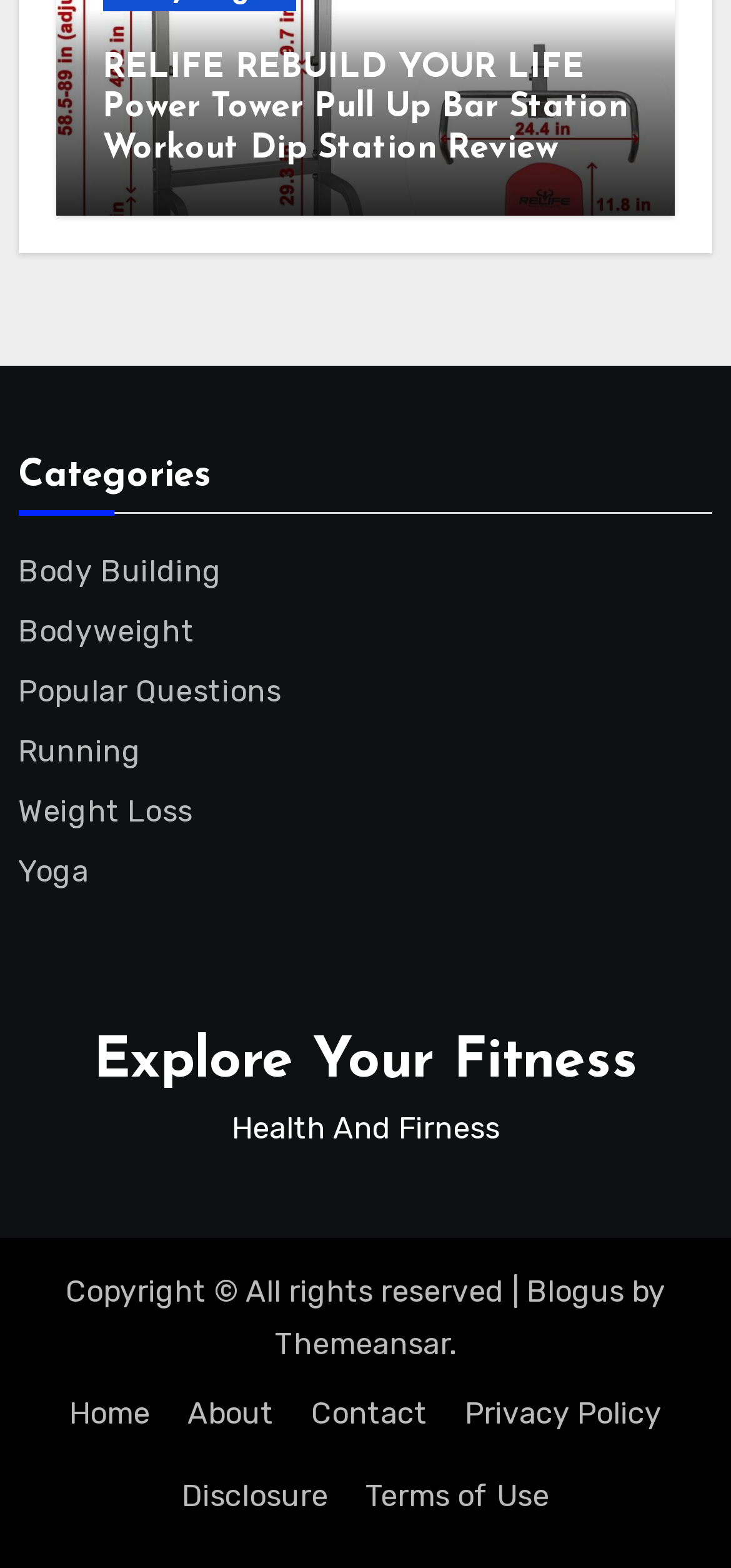Can you look at the image and give a comprehensive answer to the question:
What are the available pages on this website?

The webpage has a section with links to different pages, including 'Home', 'About', 'Contact', 'Privacy Policy', 'Disclosure', and 'Terms of Use', which suggests that these are the available pages on this website.